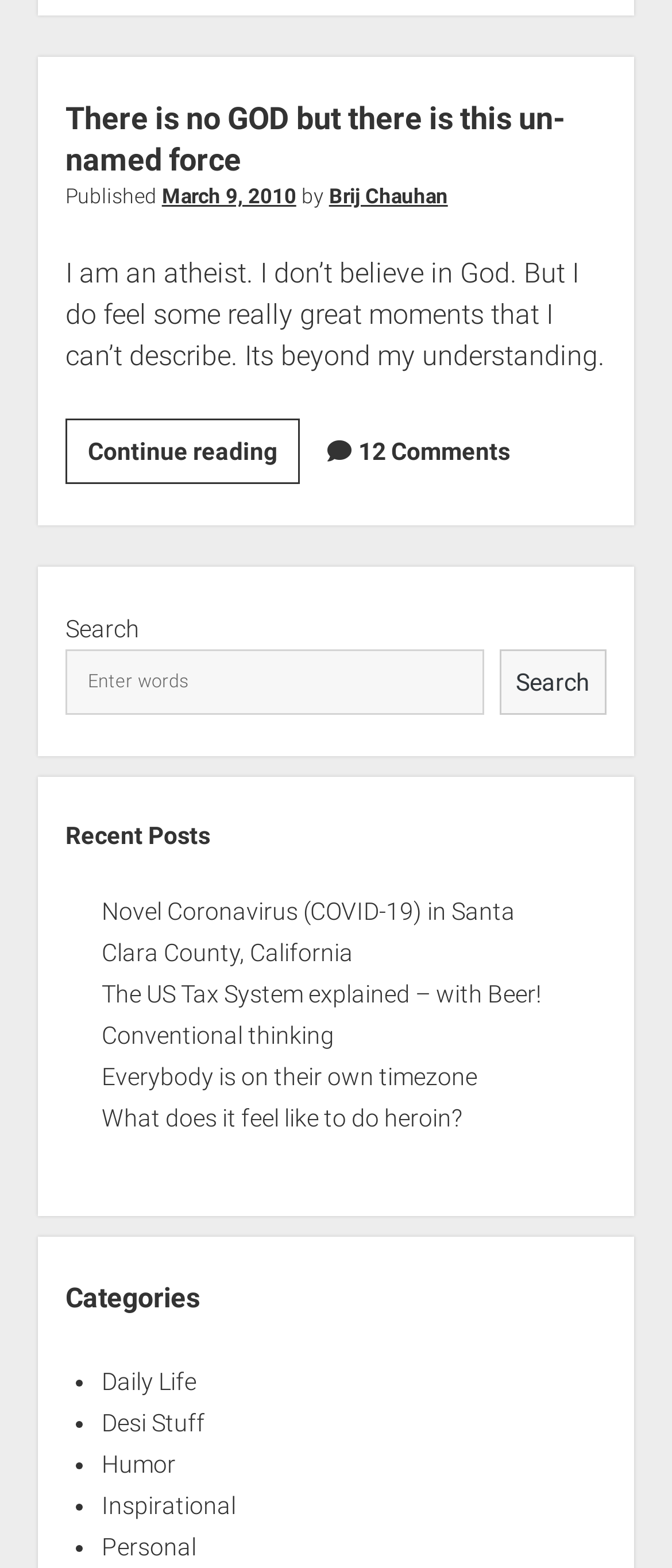Please determine the bounding box coordinates of the element's region to click in order to carry out the following instruction: "Search for something". The coordinates should be four float numbers between 0 and 1, i.e., [left, top, right, bottom].

[0.743, 0.414, 0.903, 0.456]